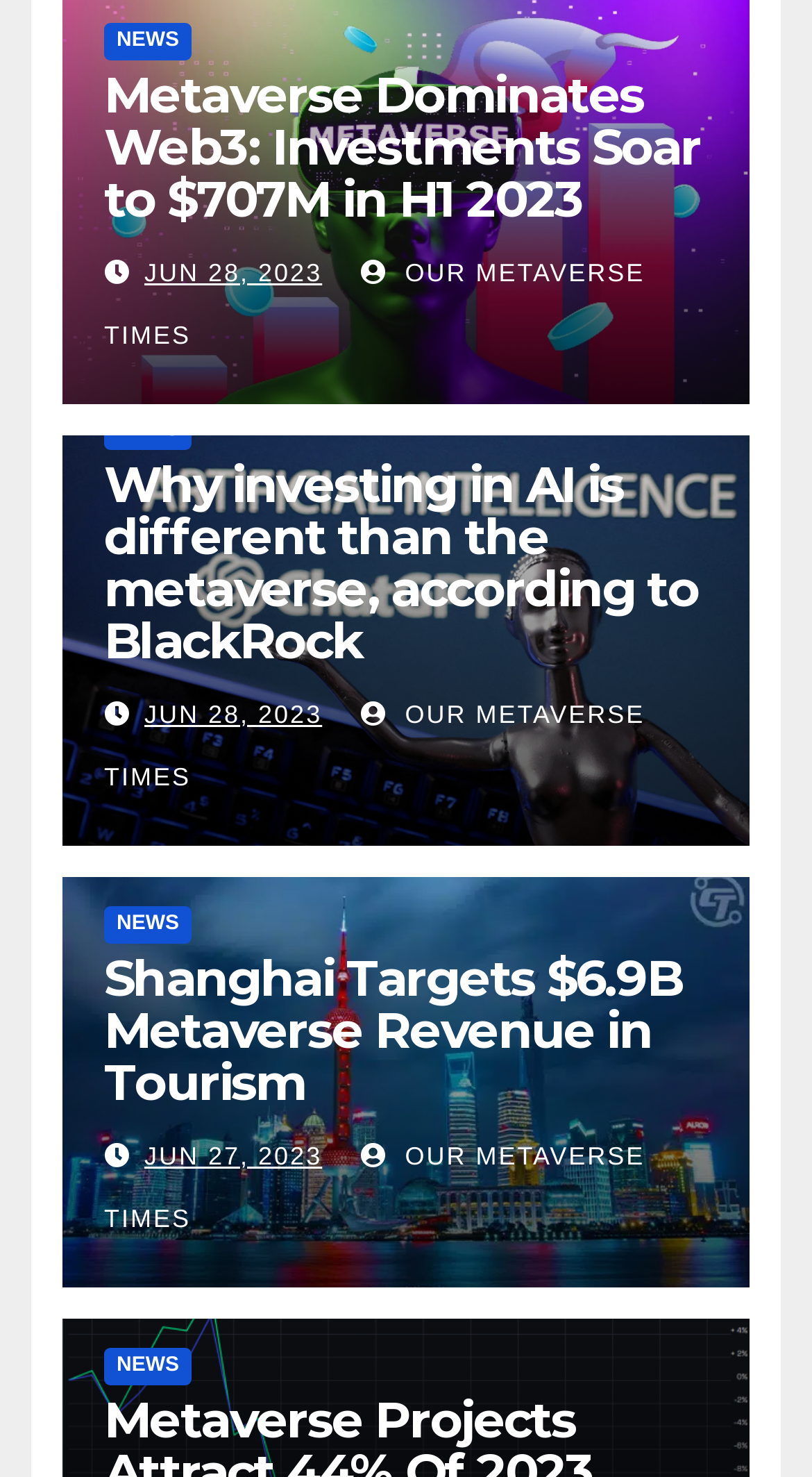Please reply to the following question with a single word or a short phrase:
How many articles are on the webpage?

At least 3